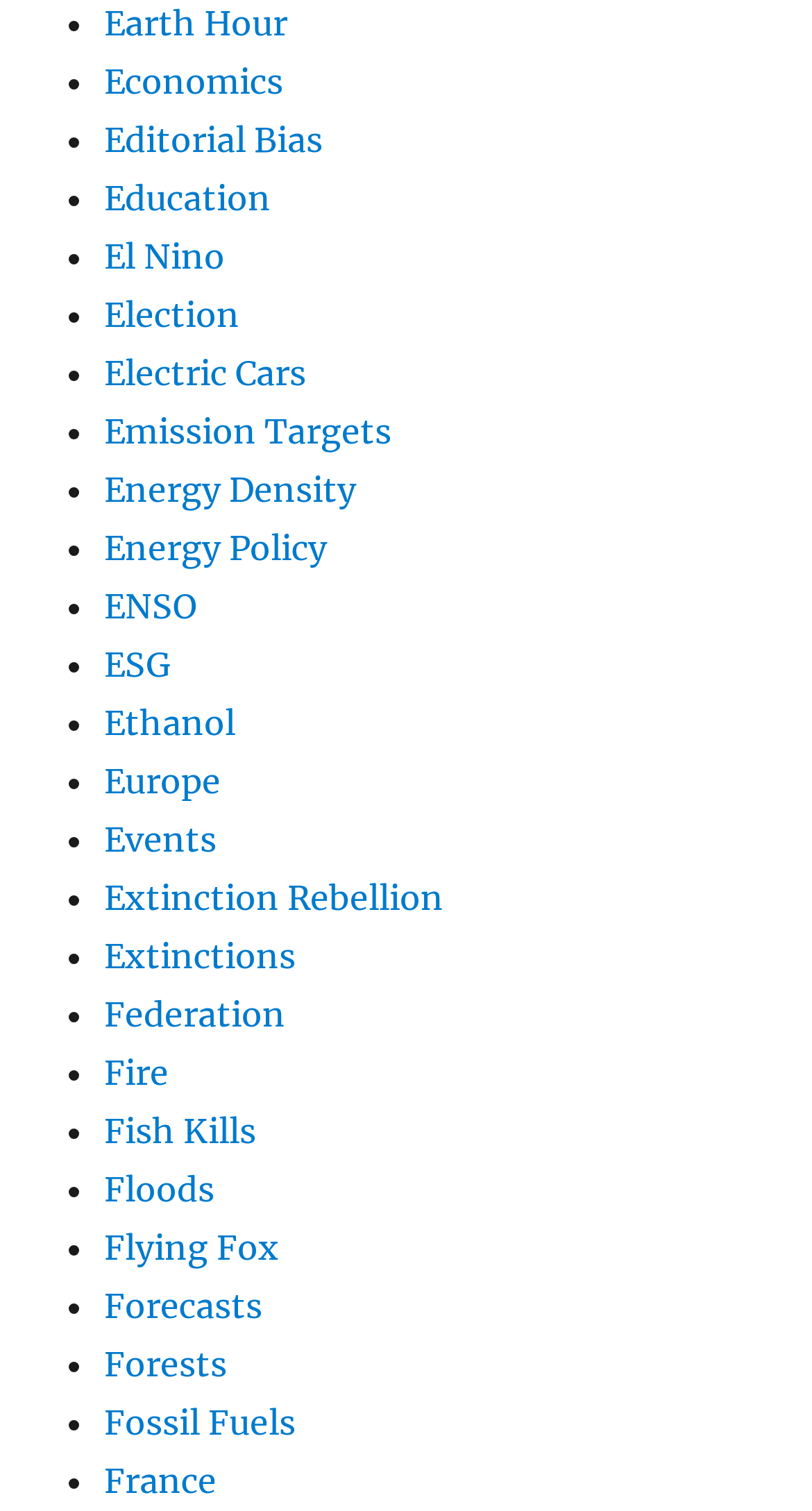Pinpoint the bounding box coordinates of the area that must be clicked to complete this instruction: "Learn about Electric Cars".

[0.128, 0.233, 0.377, 0.26]